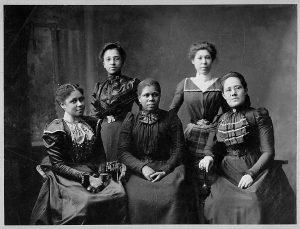What is the attire of the women in the photograph?
Provide a detailed and well-explained answer to the question.

The caption describes the women as 'wearing formal attire that reflects the style of the late 19th century', indicating that they are dressed in formal clothing.